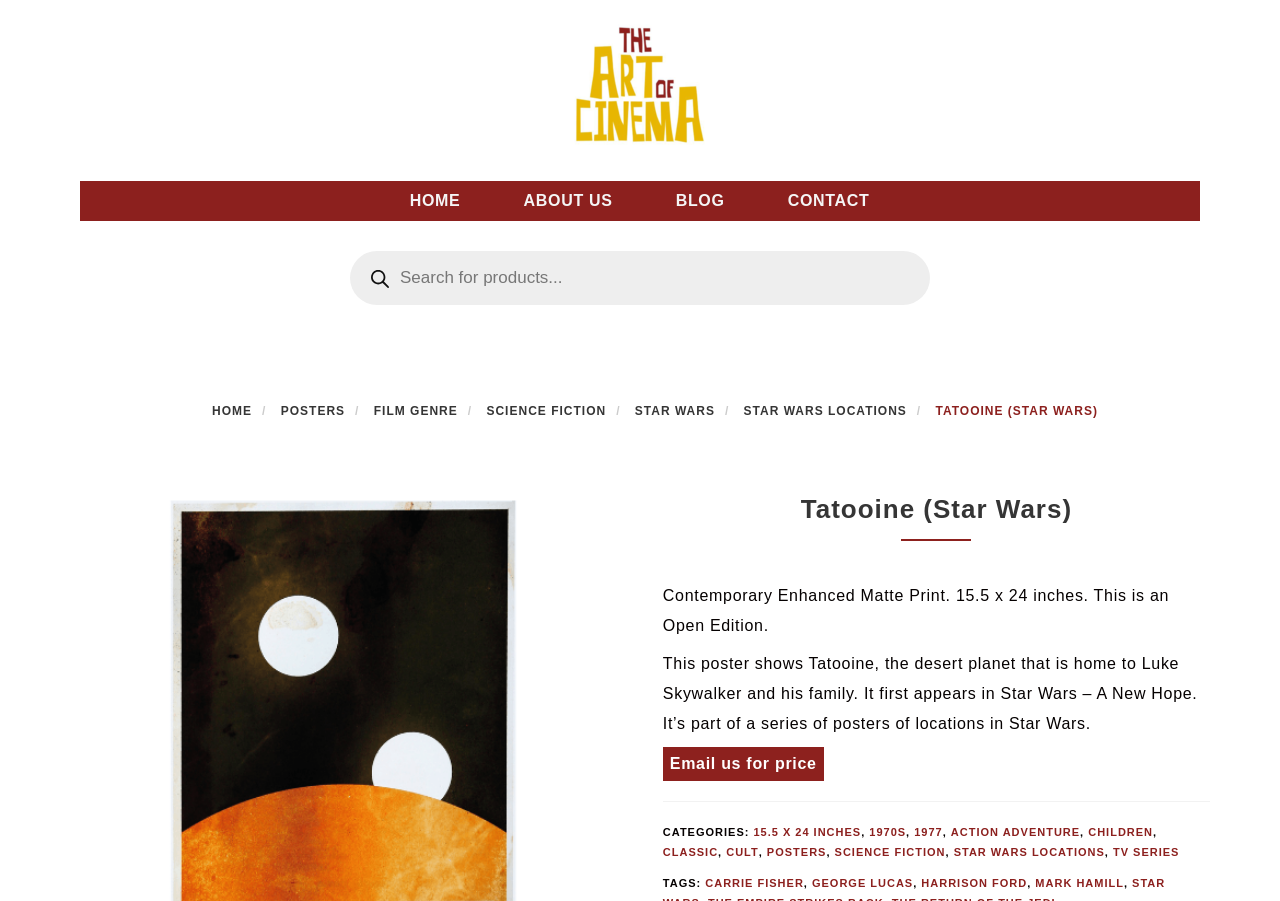Find and indicate the bounding box coordinates of the region you should select to follow the given instruction: "Search for products".

[0.266, 0.267, 0.734, 0.35]